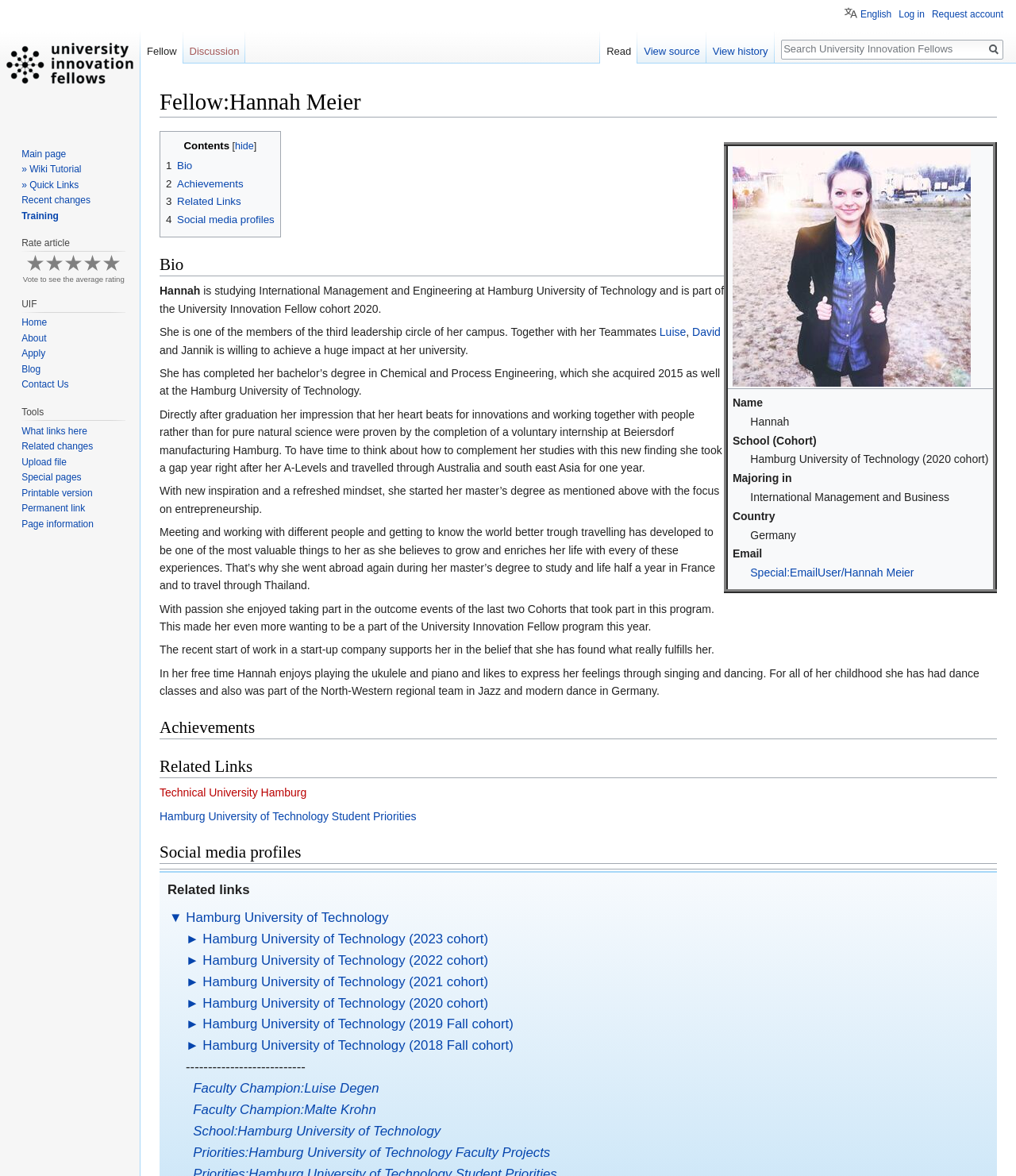Can you find the bounding box coordinates for the element that needs to be clicked to execute this instruction: "Read Hannah's bio"? The coordinates should be given as four float numbers between 0 and 1, i.e., [left, top, right, bottom].

[0.157, 0.242, 0.713, 0.268]